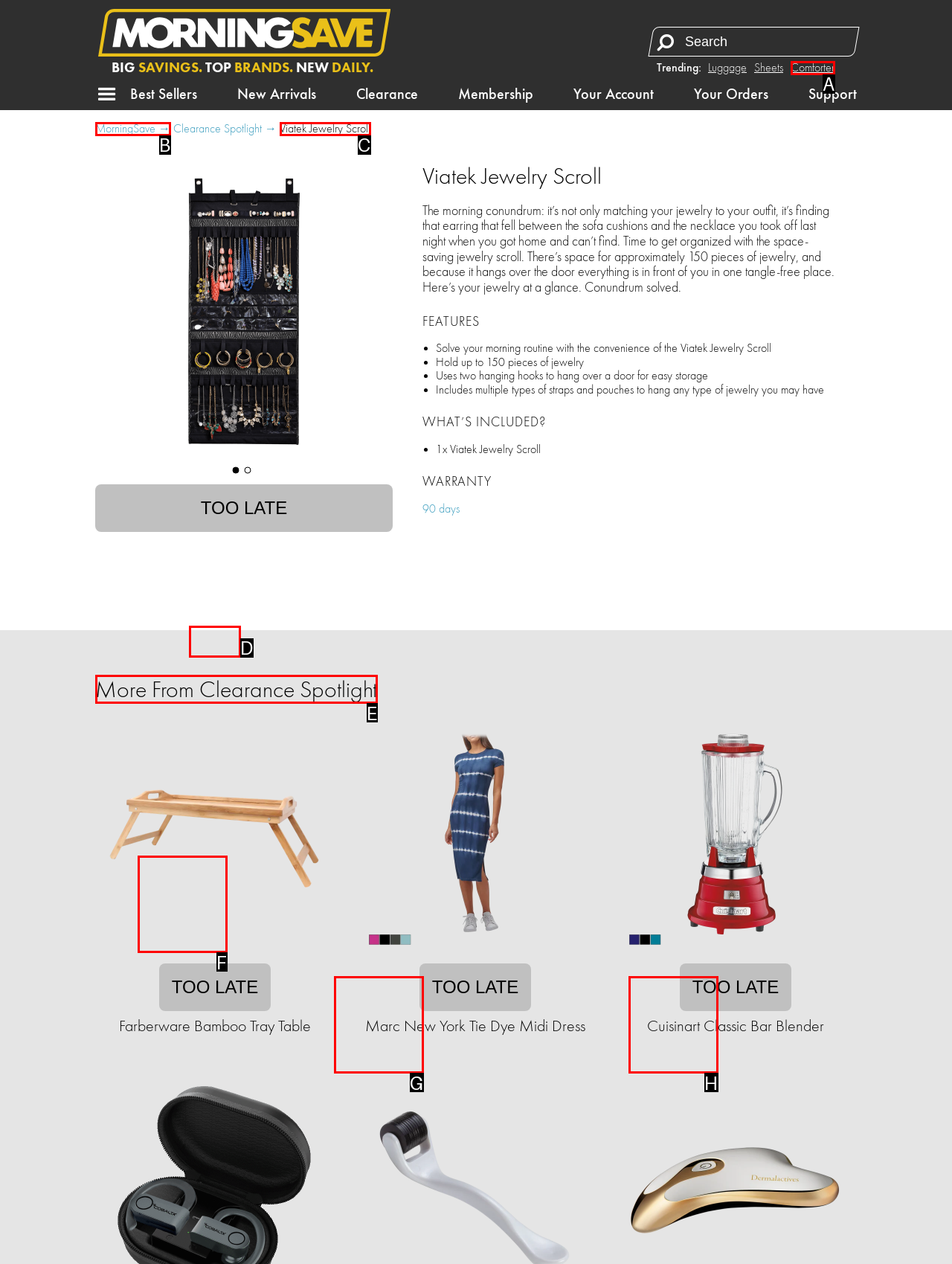Choose the letter that best represents the description: title="2-Pack: Maya 4" Shower Head". Provide the letter as your response.

G